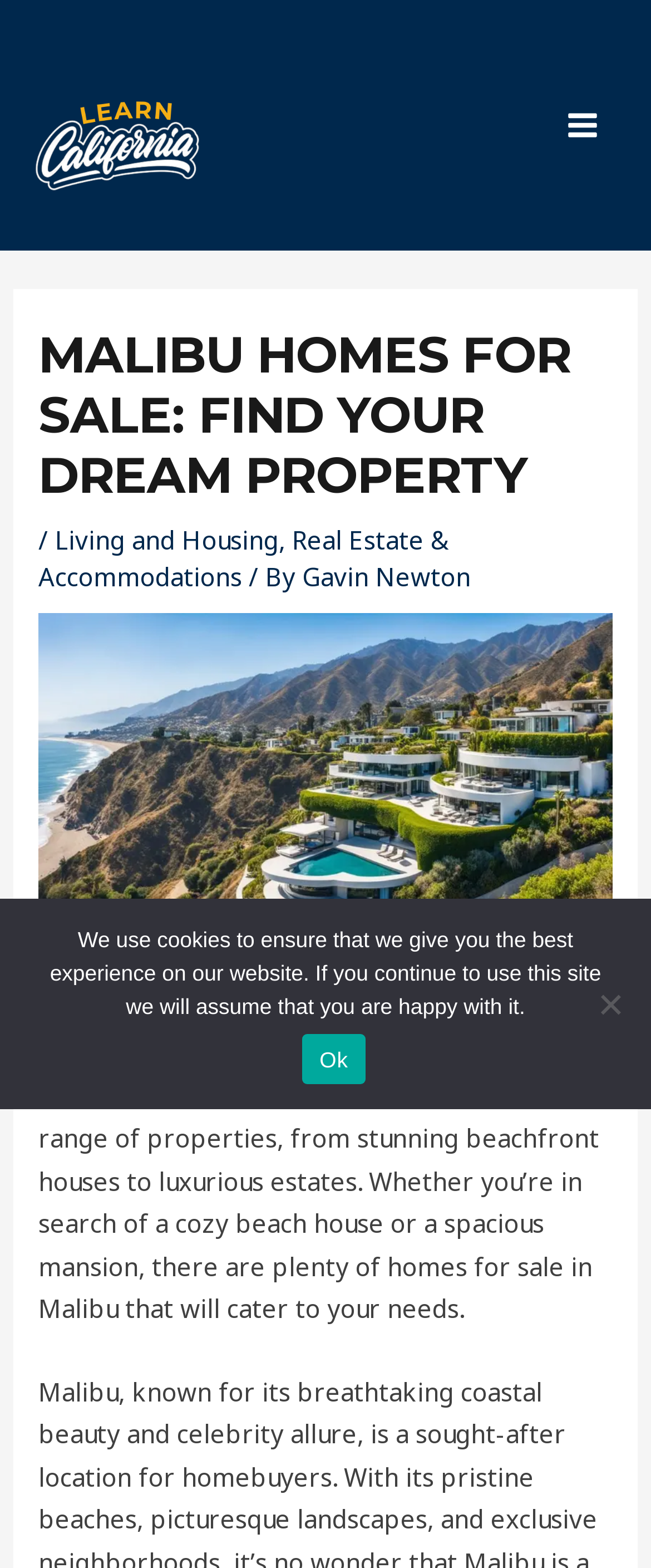Locate the UI element described by Living and Housing and provide its bounding box coordinates. Use the format (top-left x, top-left y, bottom-right x, bottom-right y) with all values as floating point numbers between 0 and 1.

[0.085, 0.333, 0.428, 0.355]